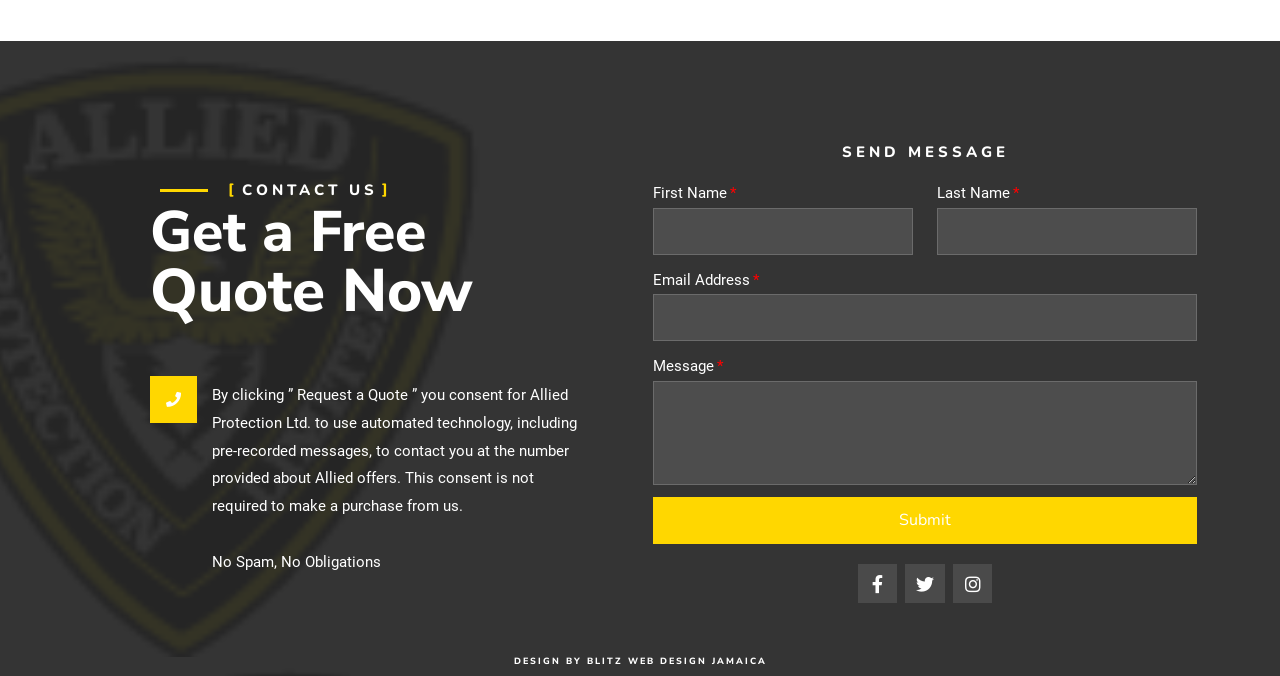Using the given element description, provide the bounding box coordinates (top-left x, top-left y, bottom-right x, bottom-right y) for the corresponding UI element in the screenshot: title="No1-Just-For-Kids-button-grn"

None